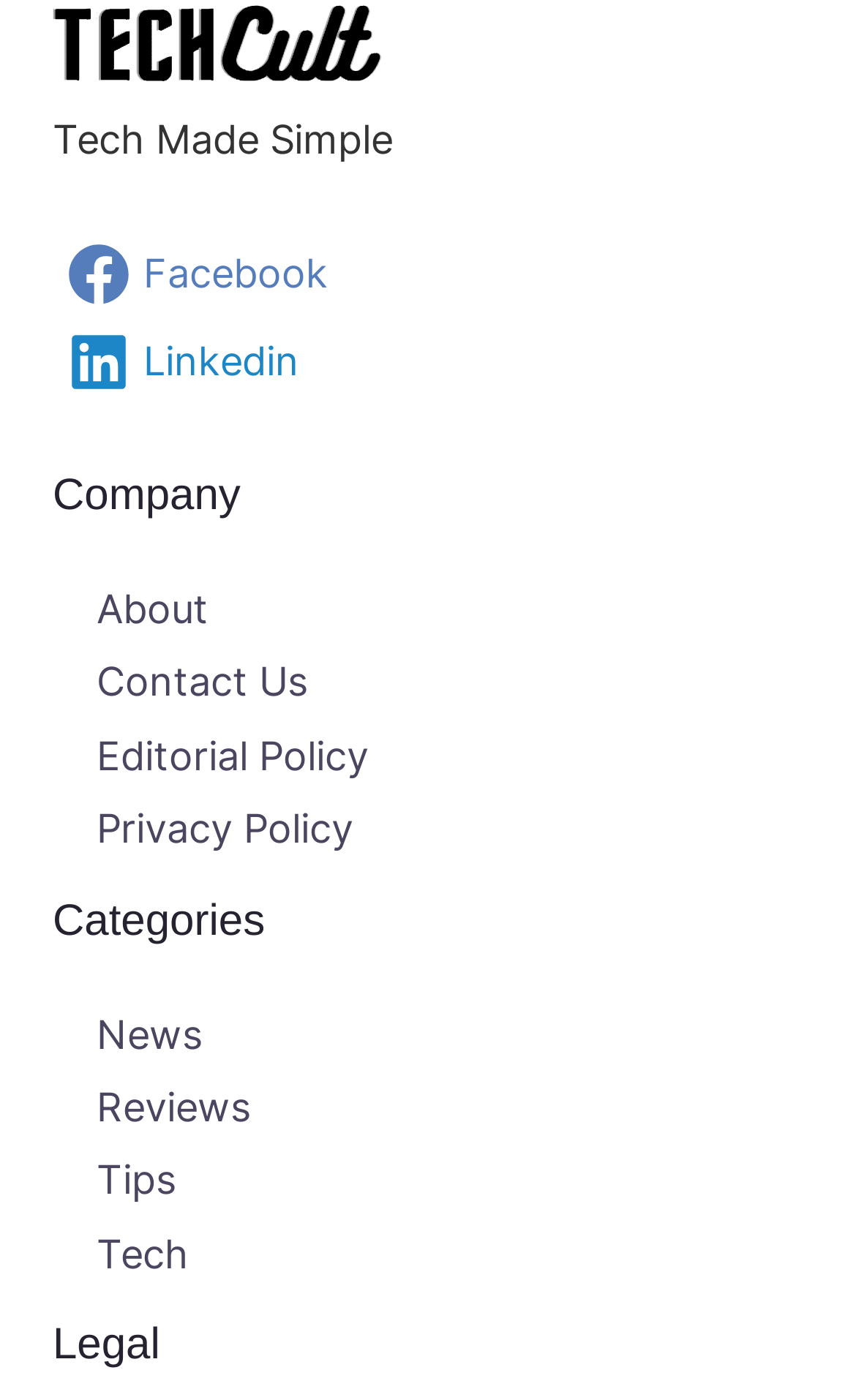Please determine the bounding box coordinates of the clickable area required to carry out the following instruction: "view News category". The coordinates must be four float numbers between 0 and 1, represented as [left, top, right, bottom].

[0.113, 0.722, 0.236, 0.755]